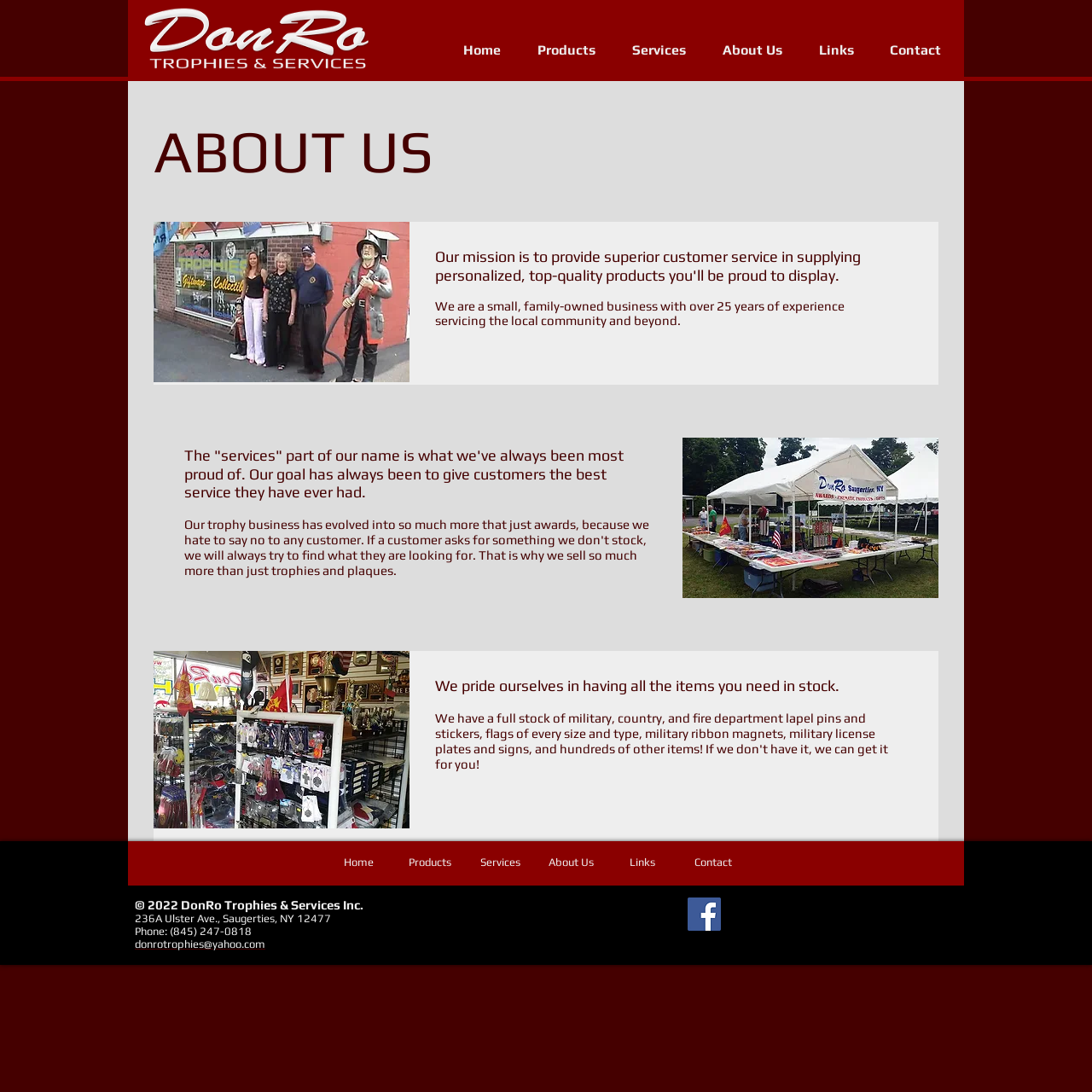For the given element description aria-label="Facebook Social Icon", determine the bounding box coordinates of the UI element. The coordinates should follow the format (top-left x, top-left y, bottom-right x, bottom-right y) and be within the range of 0 to 1.

[0.63, 0.822, 0.66, 0.852]